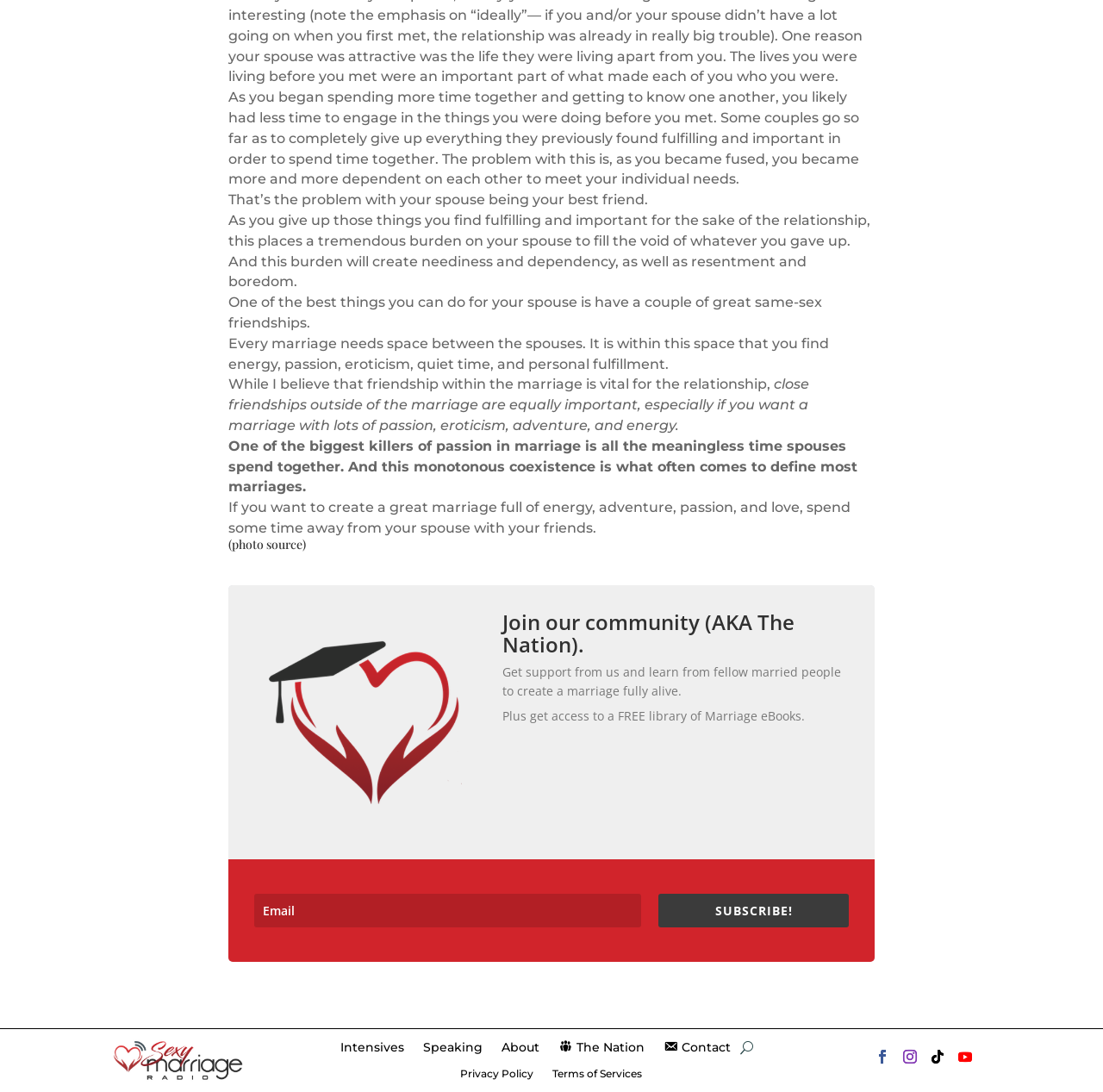Predict the bounding box coordinates of the UI element that matches this description: "parent_node: Intensives". The coordinates should be in the format [left, top, right, bottom] with each value between 0 and 1.

[0.671, 0.947, 0.683, 0.971]